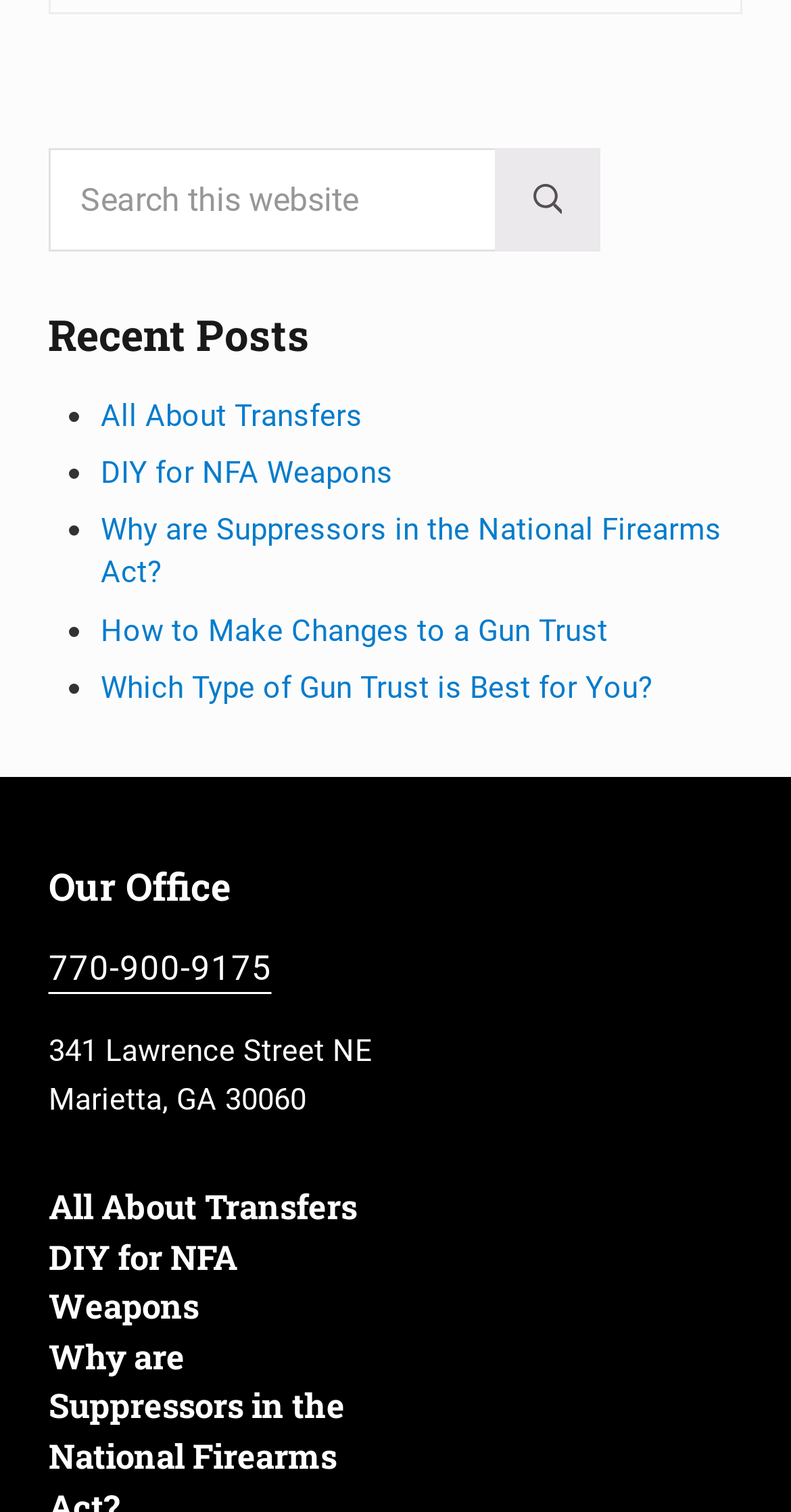Identify the bounding box coordinates of the area that should be clicked in order to complete the given instruction: "Share this article on Facebook". The bounding box coordinates should be four float numbers between 0 and 1, i.e., [left, top, right, bottom].

None